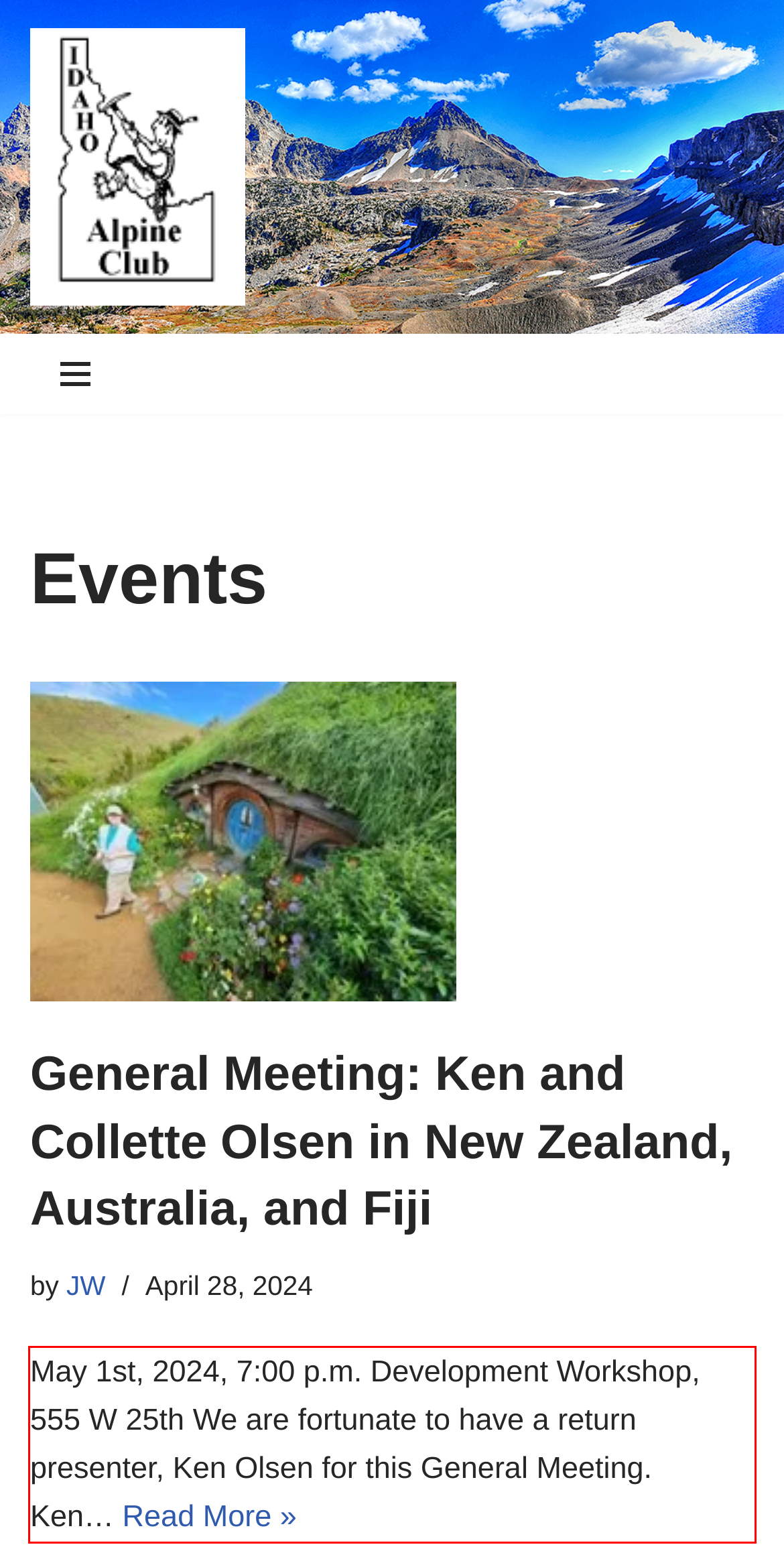In the given screenshot, locate the red bounding box and extract the text content from within it.

May 1st, 2024, 7:00 p.m. Development Workshop, 555 W 25th We are fortunate to have a return presenter, Ken Olsen for this General Meeting. Ken… Read More » General Meeting: Ken and Collette Olsen in New Zealand, Australia, and Fiji